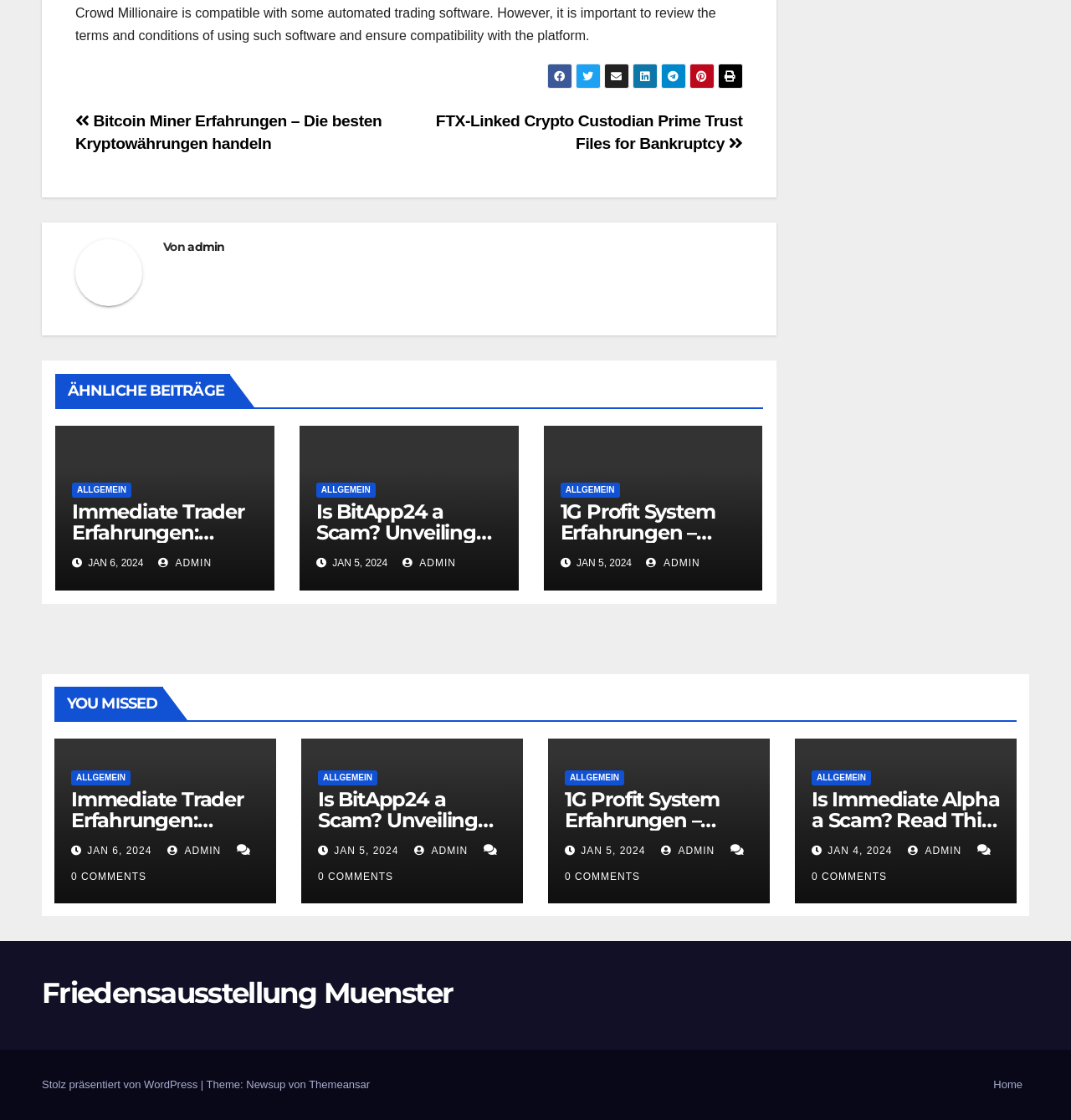Predict the bounding box of the UI element based on this description: "Stolz präsentiert von WordPress".

[0.039, 0.963, 0.187, 0.974]